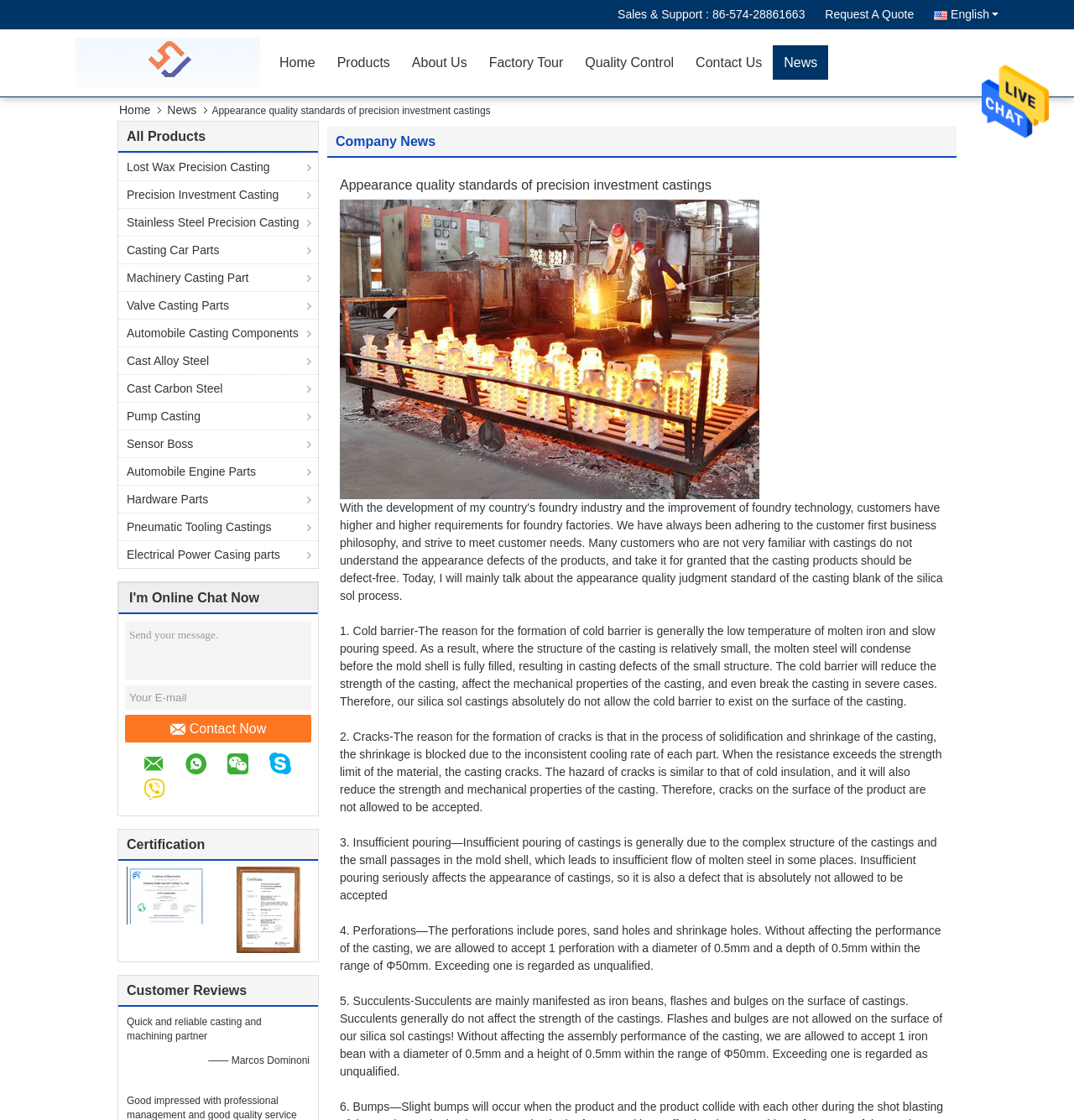Detail the various sections and features of the webpage.

This webpage is about China Ningbo Suijin Machinery Technology Co., Ltd, a company that specializes in precision investment castings. At the top of the page, there is a navigation menu with links to different sections of the website, including "Home", "Products", "About Us", "Factory Tour", "Quality Control", "Contact Us", and "News". Below the navigation menu, there is a section with the company's contact information, including a phone number and a "Send Message" button.

On the left side of the page, there is a list of links to different product categories, including "Lost Wax Precision Casting", "Precision Investment Casting", and "Stainless Steel Precision Casting". Below this list, there is a section with a heading "Appearance quality standards of precision investment castings", which is the main topic of the page.

The main content of the page is divided into several sections, each describing a different quality standard for precision investment castings. These sections include "Cold barrier", "Cracks", "Insufficient pouring", "Perforations", and "Succulents". Each section provides a detailed description of the quality standard, including the reasons for its formation and the consequences of not meeting the standard.

At the bottom of the page, there is a section with customer reviews, including a quote from a satisfied customer. There is also a section with the company's certification information, including images of the certification documents.

Throughout the page, there are several images, including a logo of the company, images of the products, and images of the certification documents. The overall layout of the page is clean and easy to navigate, with clear headings and concise text.